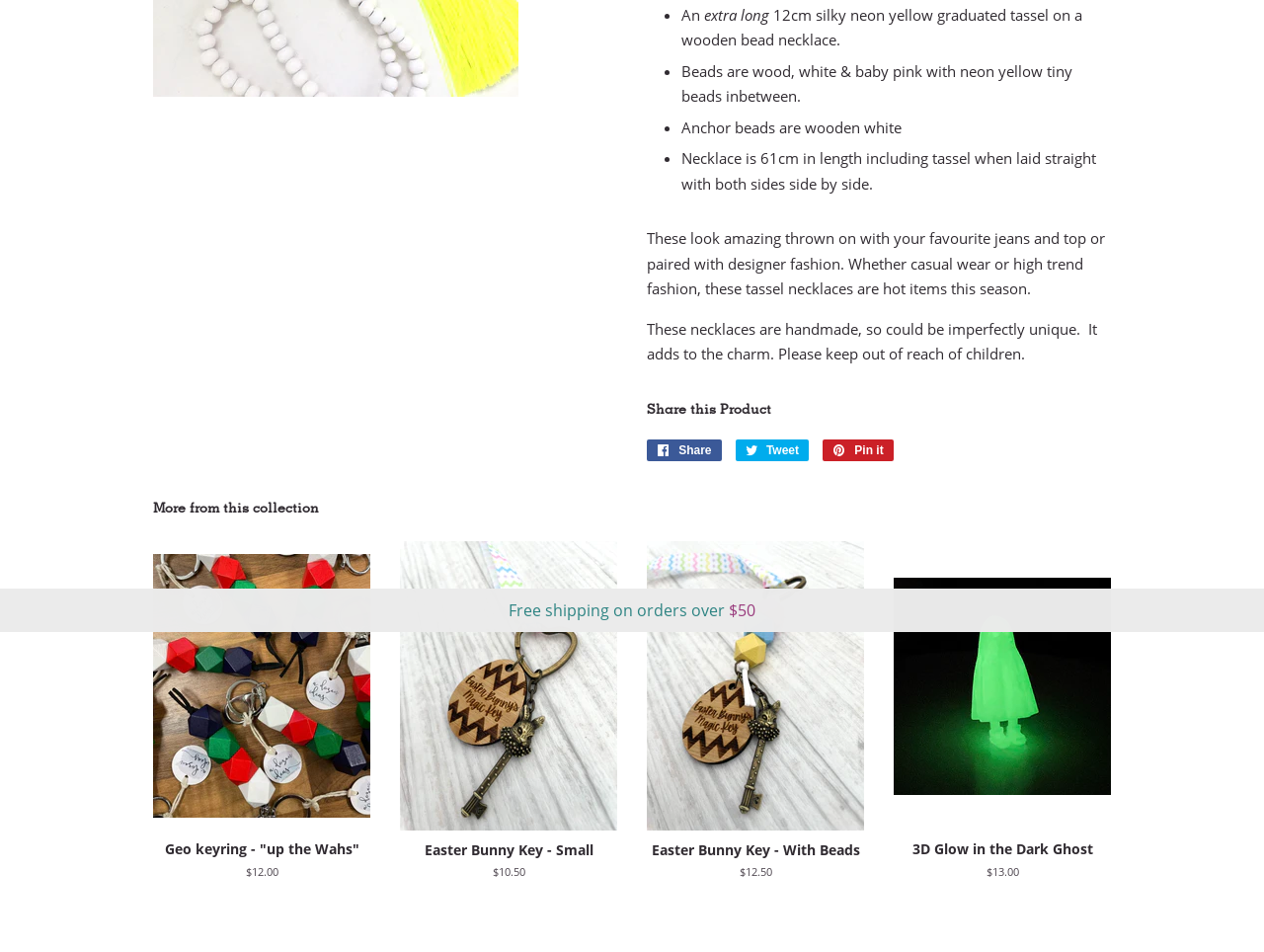Give the bounding box coordinates for this UI element: "Tweet Tweet on Twitter". The coordinates should be four float numbers between 0 and 1, arranged as [left, top, right, bottom].

[0.582, 0.462, 0.64, 0.485]